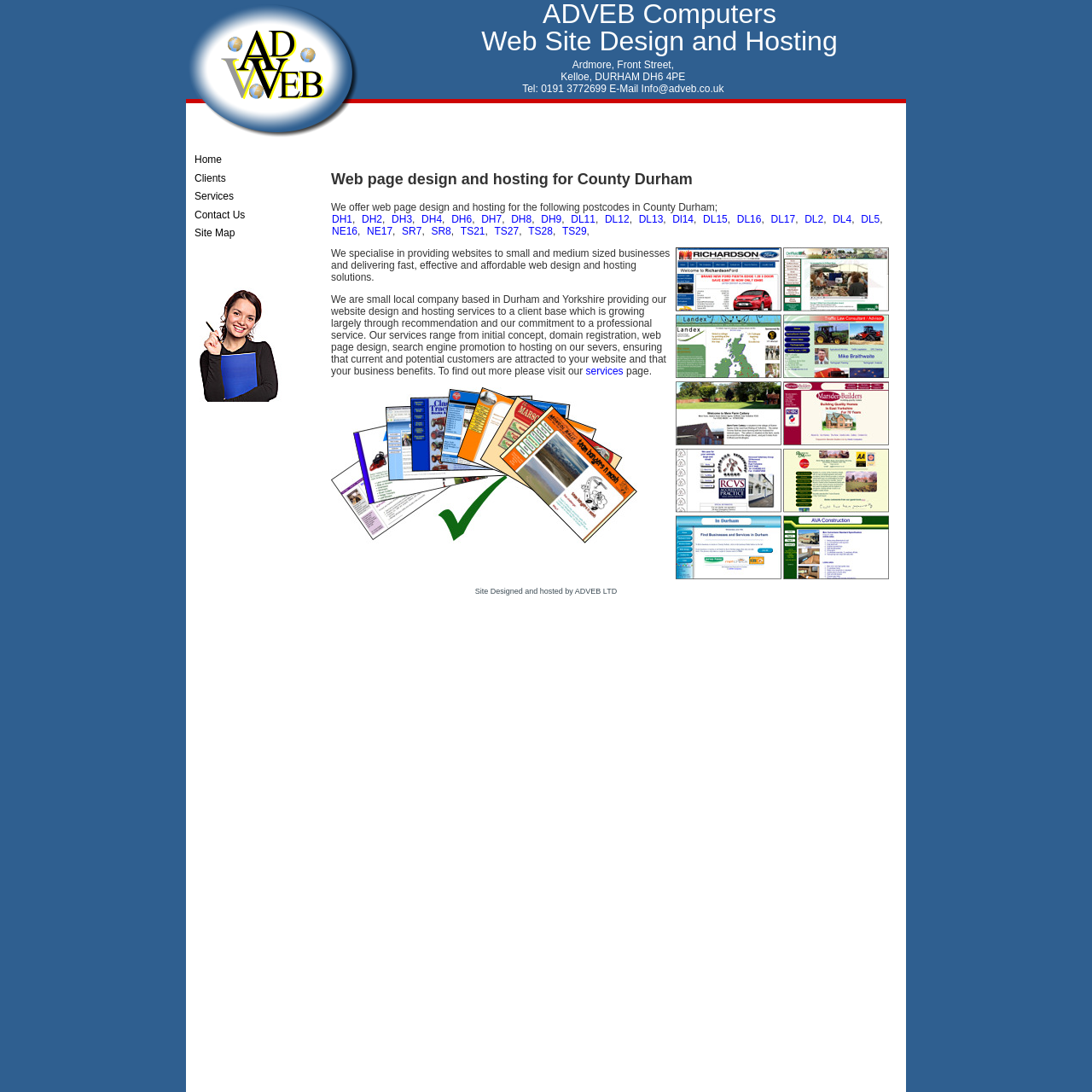Locate the bounding box coordinates of the area you need to click to fulfill this instruction: 'Click on the 'Services' link'. The coordinates must be in the form of four float numbers ranging from 0 to 1: [left, top, right, bottom].

[0.178, 0.172, 0.214, 0.189]